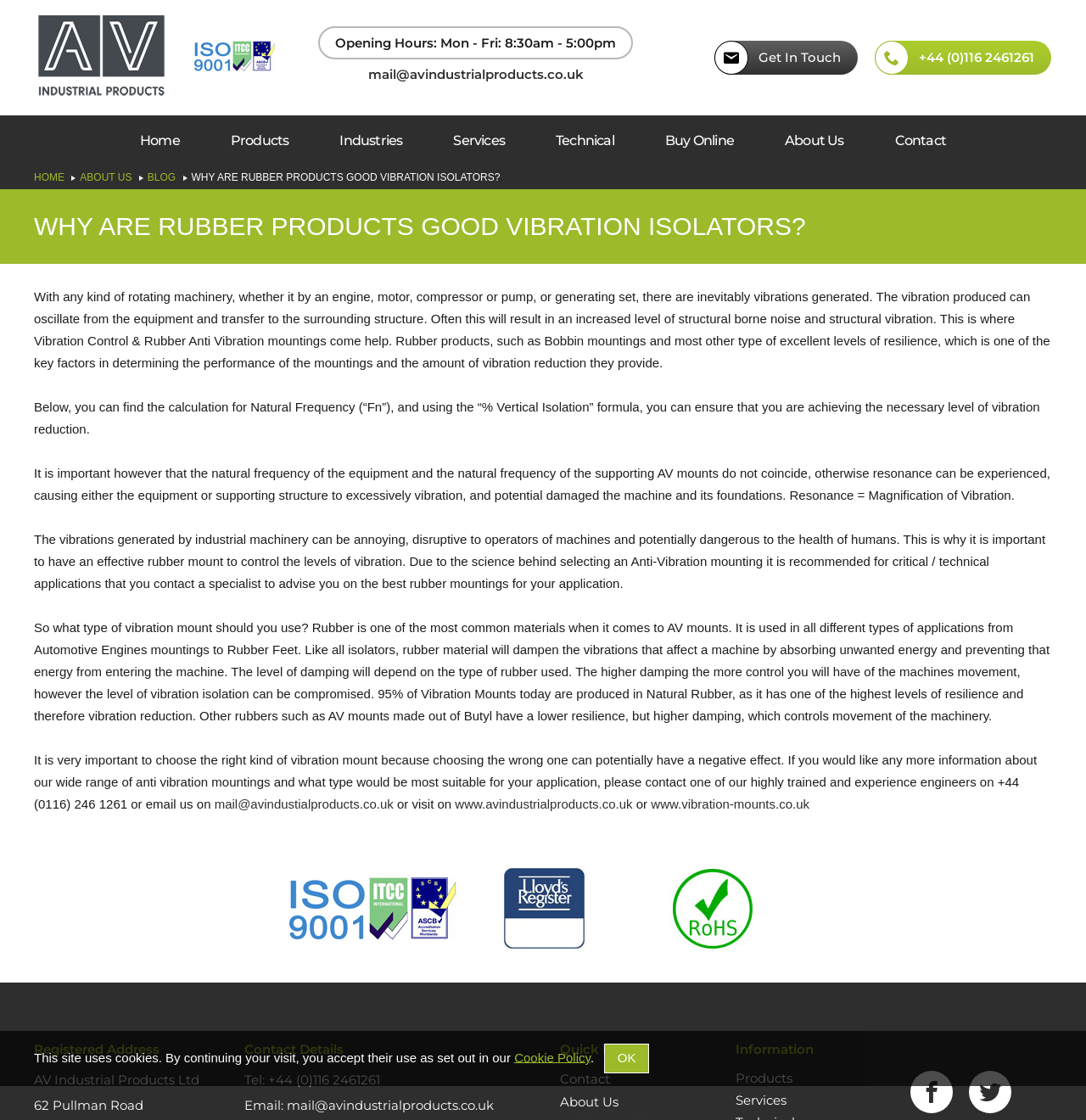Identify the bounding box coordinates for the element that needs to be clicked to fulfill this instruction: "Click on Anti Vibration Mounts". Provide the coordinates in the format of four float numbers between 0 and 1: [left, top, right, bottom].

[0.031, 0.014, 0.159, 0.089]